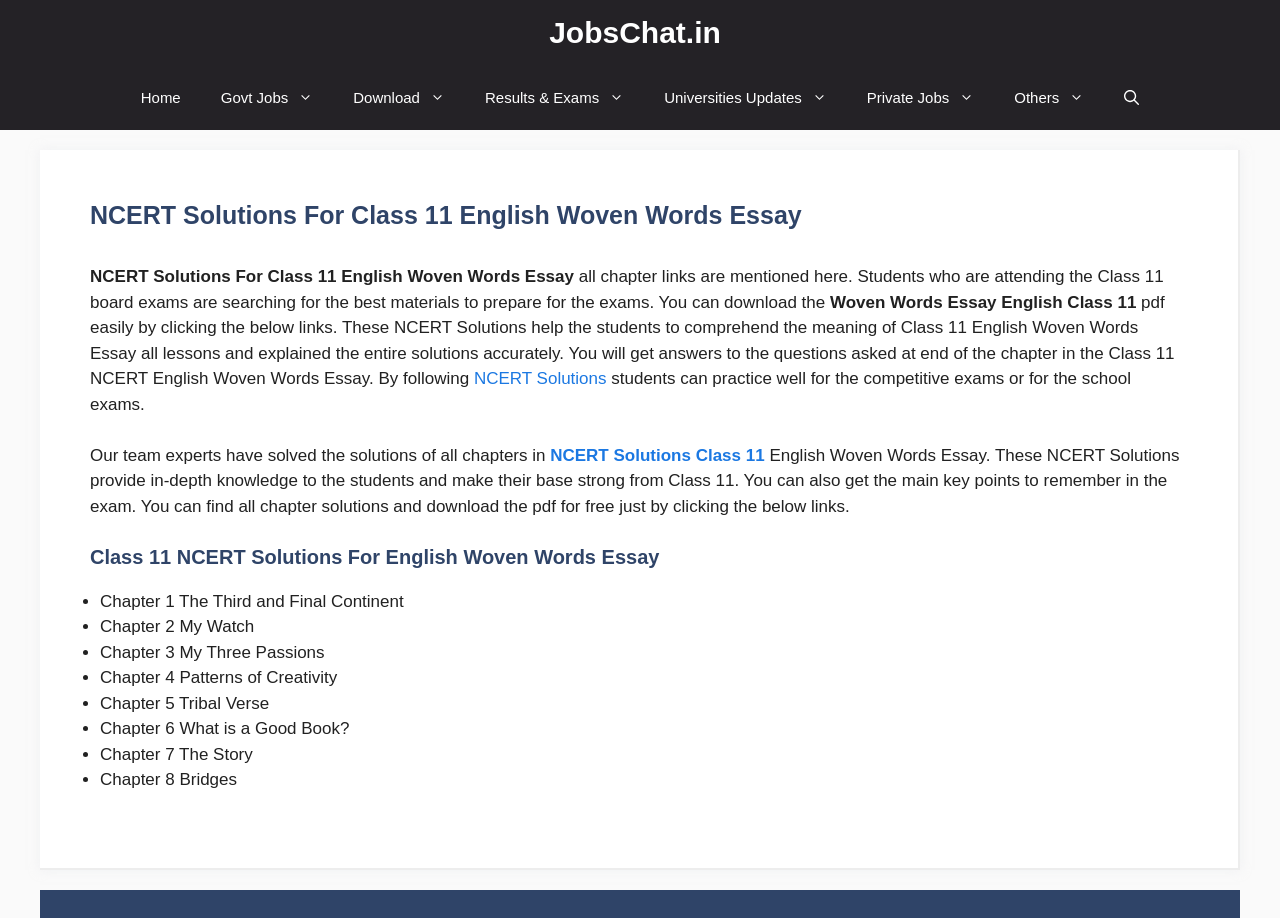Answer the question briefly using a single word or phrase: 
What is the format of the NCERT Solutions for Class 11 English Woven Words Essay?

PDF